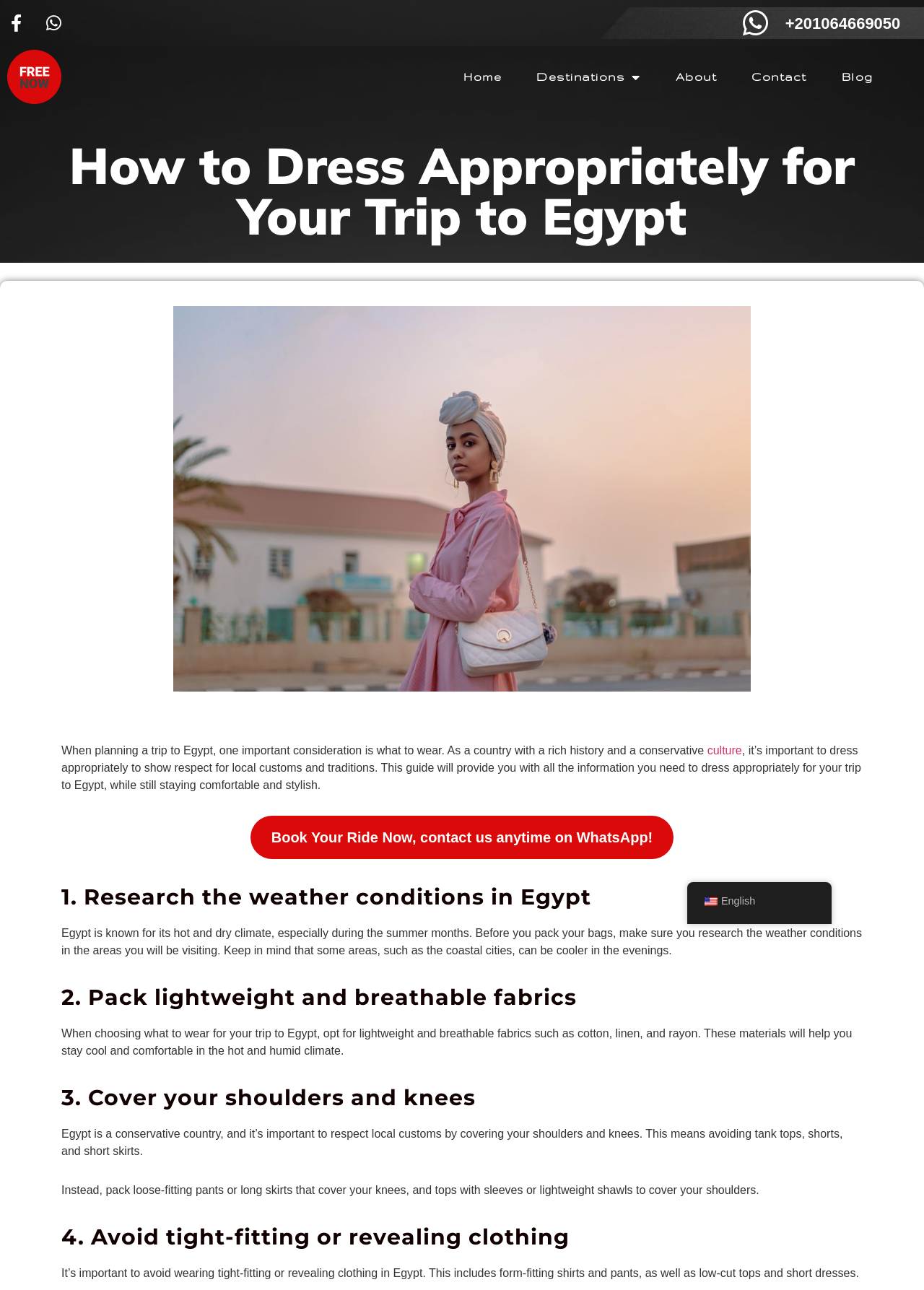Please specify the bounding box coordinates of the clickable section necessary to execute the following command: "Book Your Ride Now".

[0.271, 0.632, 0.729, 0.666]